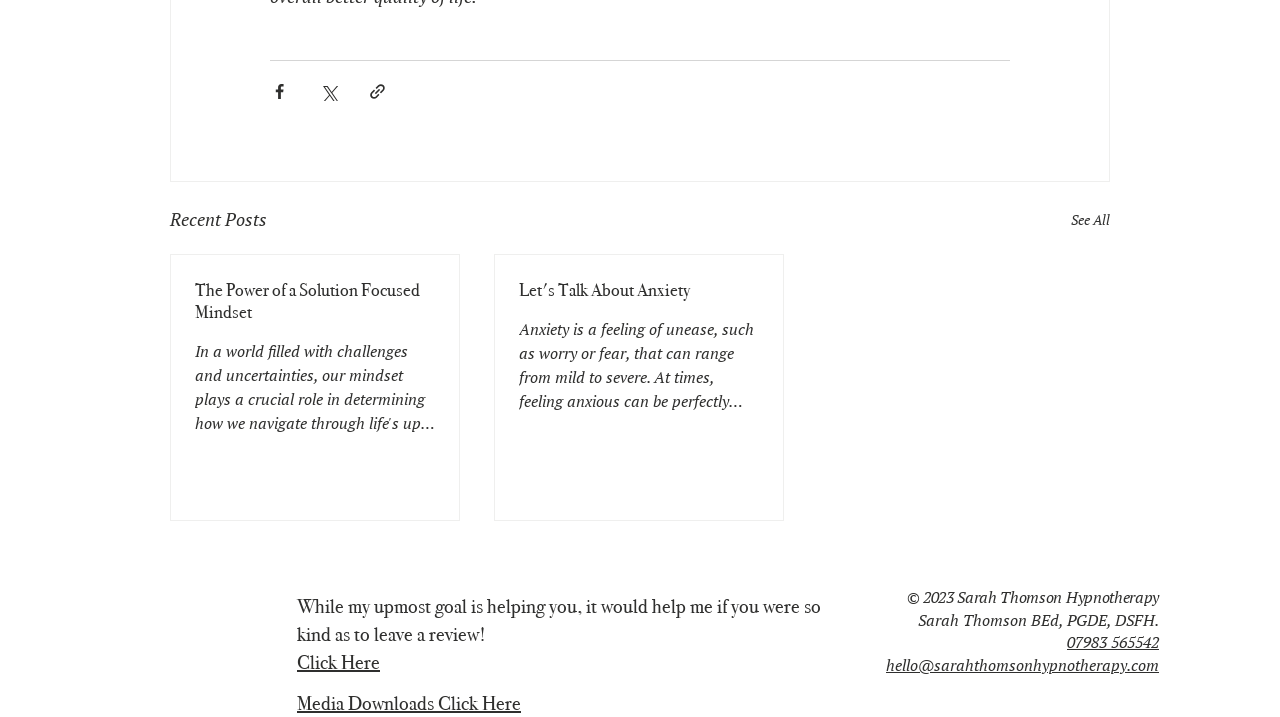Please find the bounding box coordinates of the element that you should click to achieve the following instruction: "Leave a review". The coordinates should be presented as four float numbers between 0 and 1: [left, top, right, bottom].

[0.232, 0.907, 0.297, 0.94]